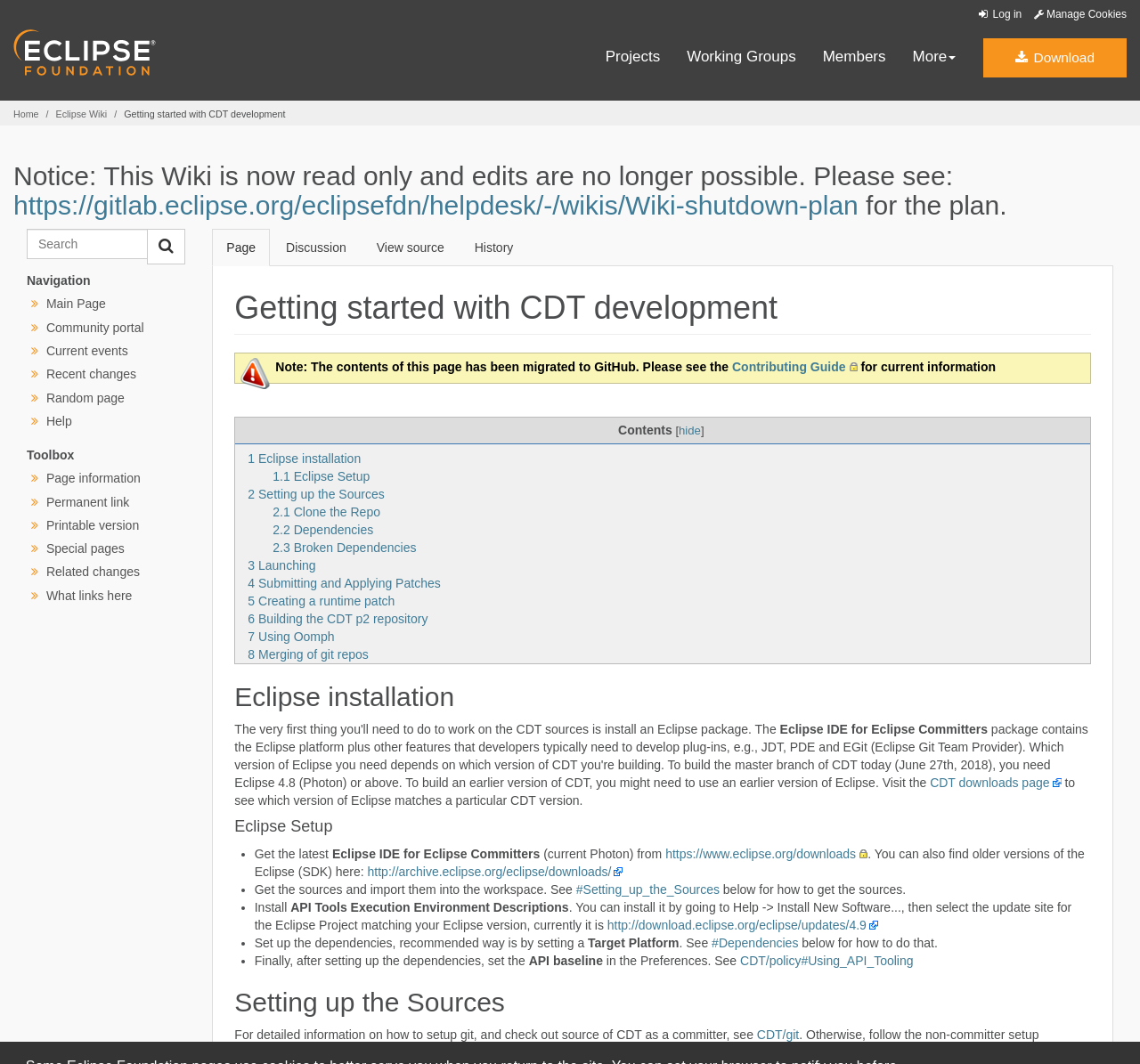Find the bounding box coordinates of the clickable region needed to perform the following instruction: "Read the Contributing Guide". The coordinates should be provided as four float numbers between 0 and 1, i.e., [left, top, right, bottom].

[0.642, 0.338, 0.752, 0.351]